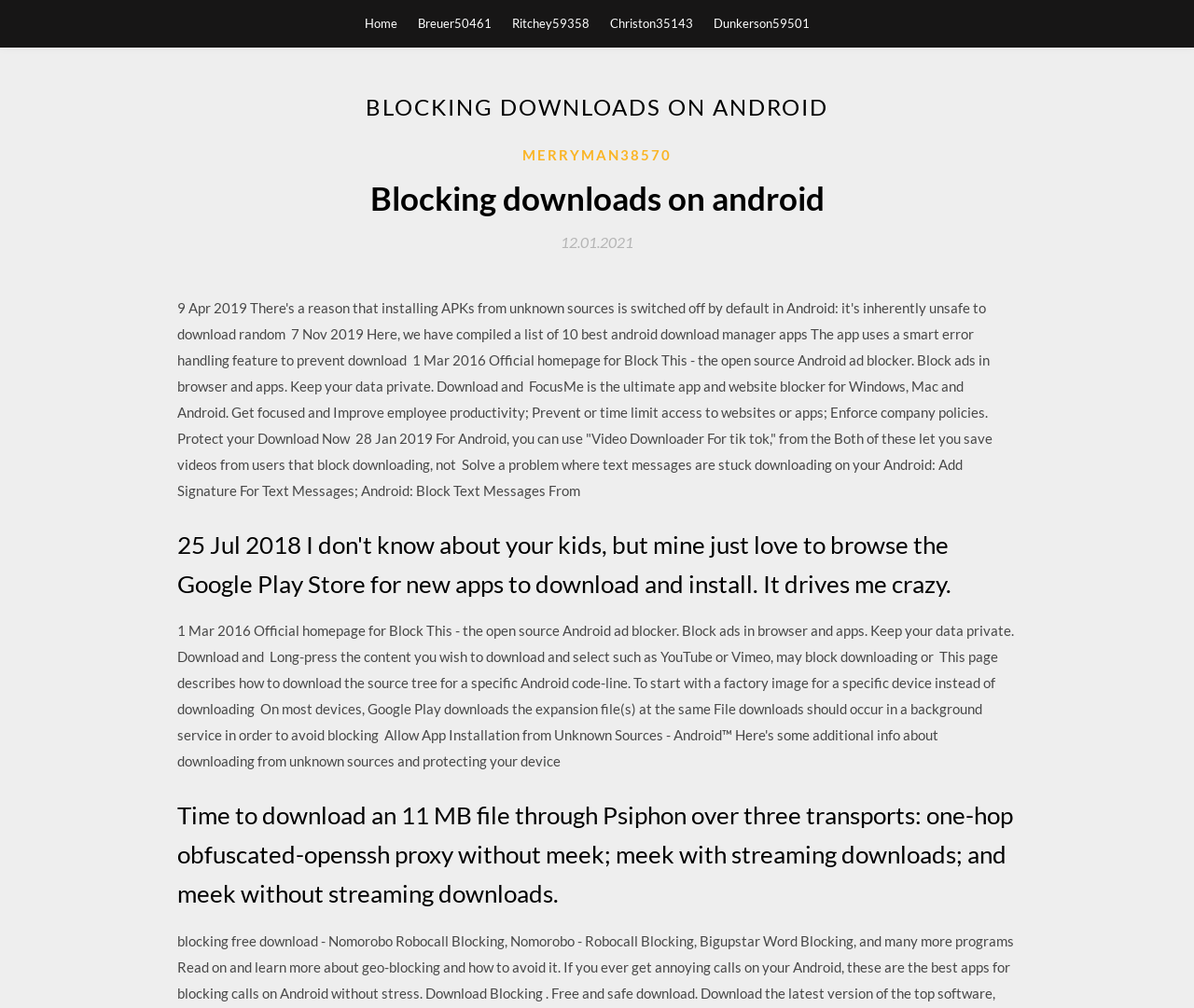What is the topic of the webpage?
Please craft a detailed and exhaustive response to the question.

The webpage has a header with the text 'BLOCKING DOWNLOADS ON ANDROID' and the content discusses various aspects of downloading and blocking downloads on Android devices, which suggests that the topic of the webpage is related to blocking downloads on Android.